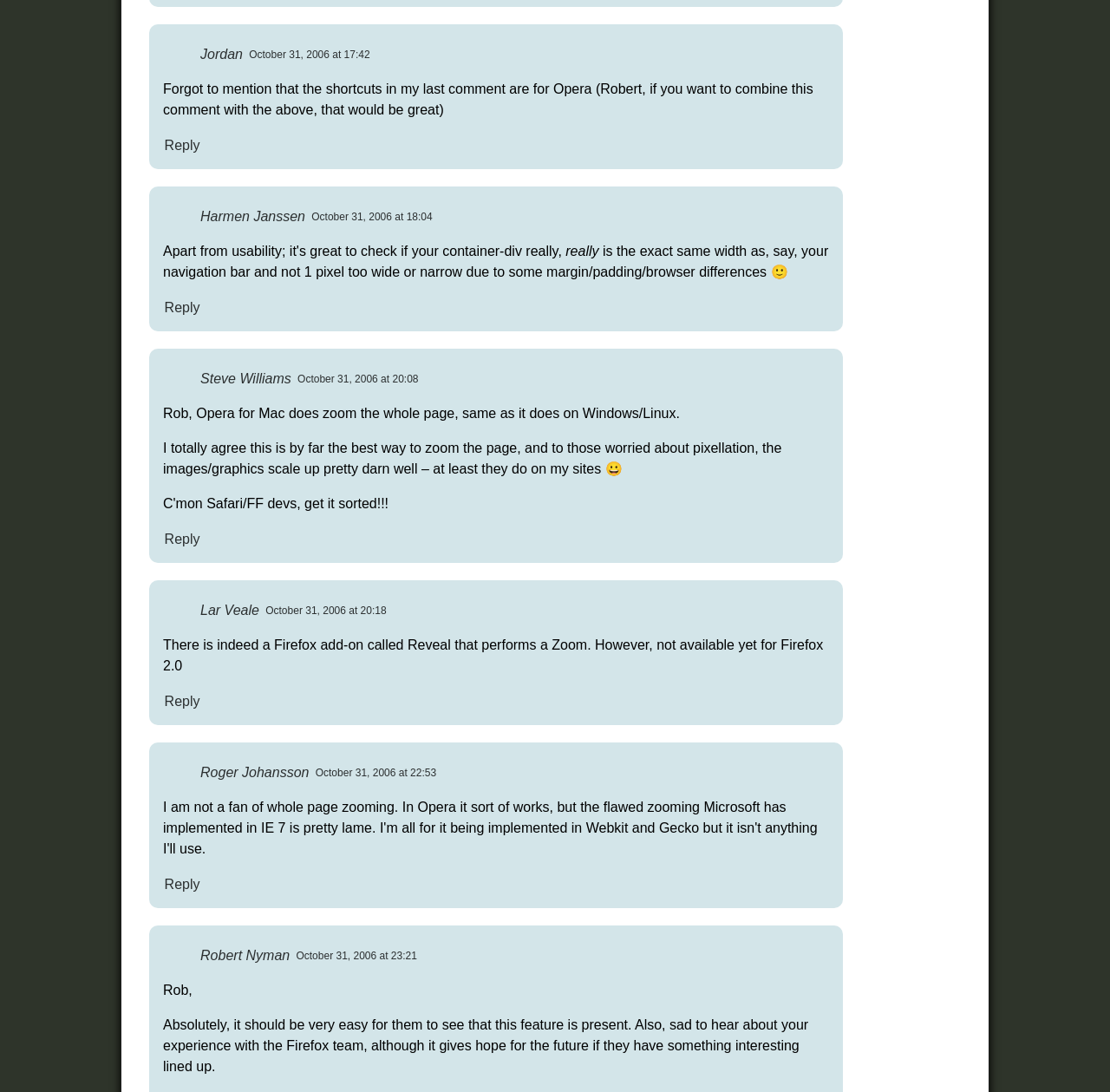Give the bounding box coordinates for this UI element: "Lar Veale". The coordinates should be four float numbers between 0 and 1, arranged as [left, top, right, bottom].

[0.179, 0.55, 0.235, 0.566]